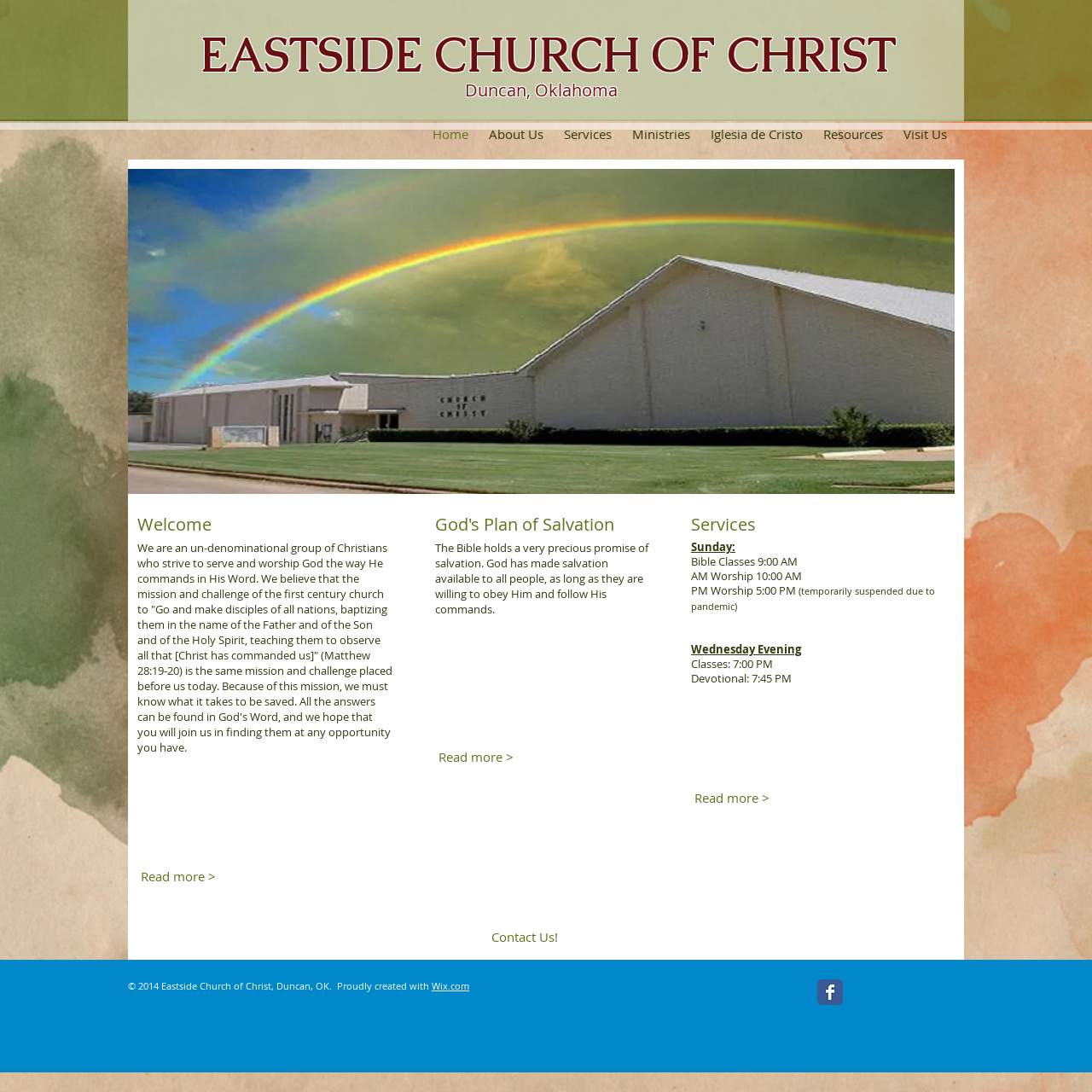Determine the bounding box coordinates of the clickable region to execute the instruction: "Read more about God's Plan of Salvation". The coordinates should be four float numbers between 0 and 1, denoted as [left, top, right, bottom].

[0.398, 0.684, 0.473, 0.703]